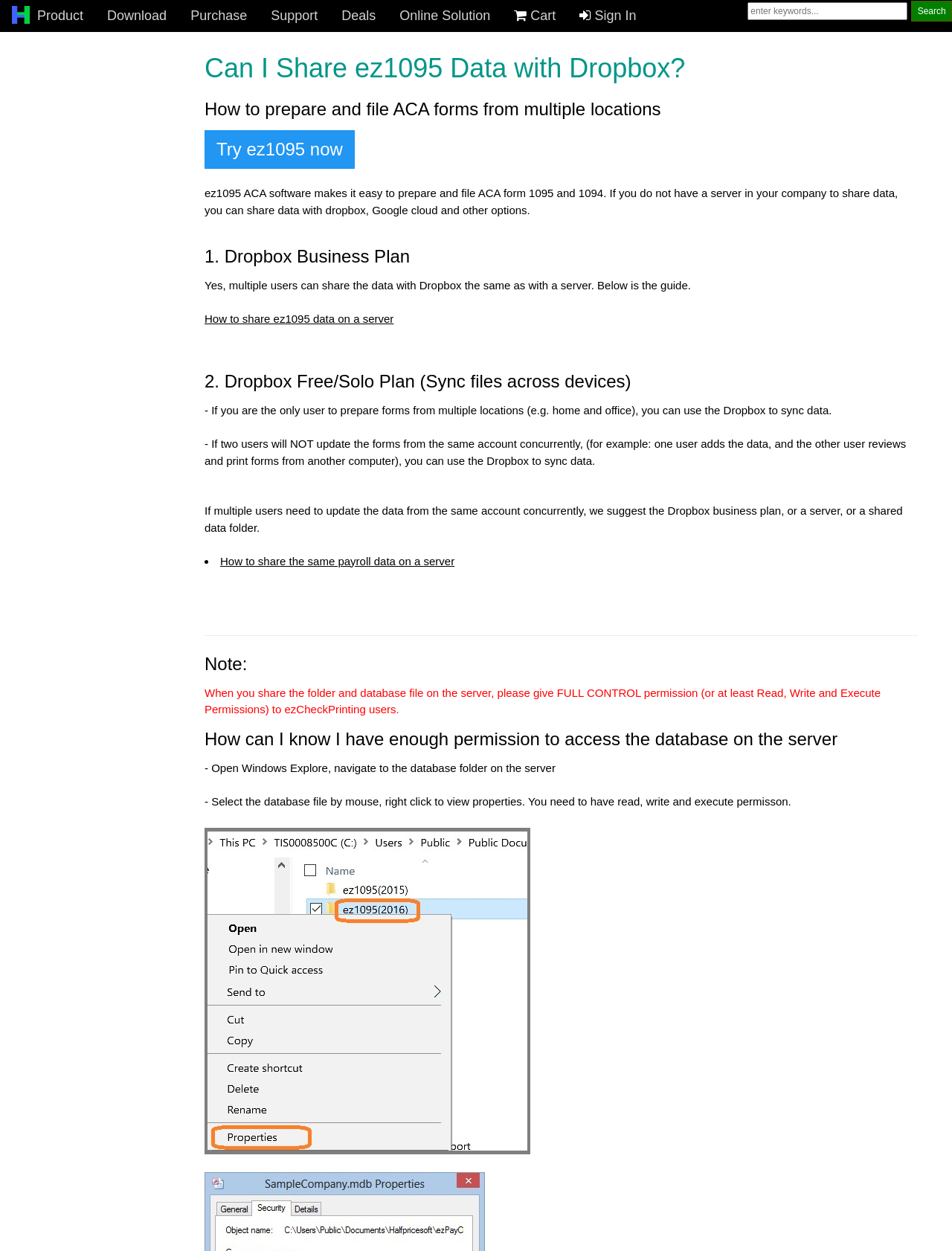What is the purpose of ez1095 software?
Answer the question with just one word or phrase using the image.

Prepare and file ACA forms